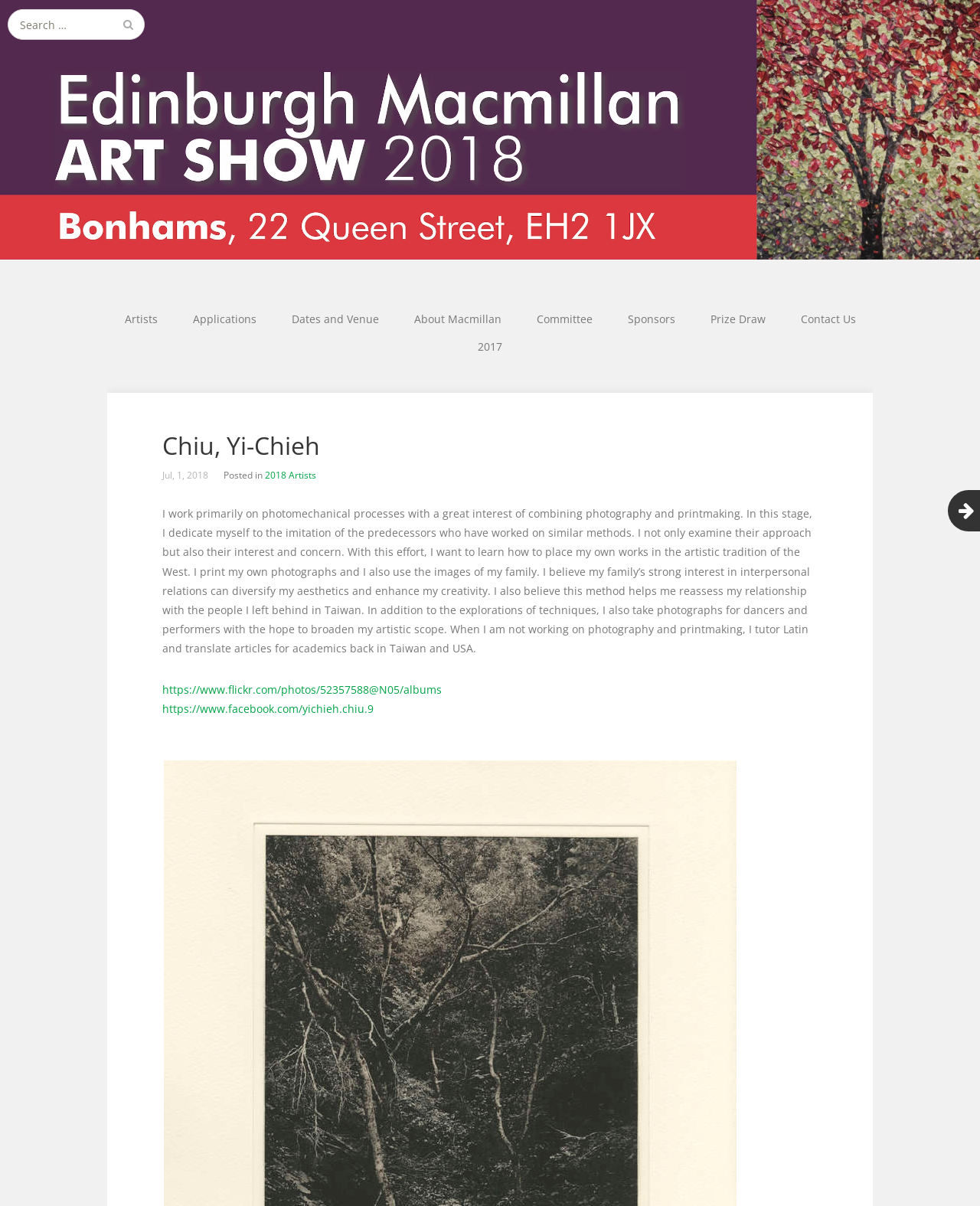Please give the bounding box coordinates of the area that should be clicked to fulfill the following instruction: "View Artists page". The coordinates should be in the format of four float numbers from 0 to 1, i.e., [left, top, right, bottom].

[0.111, 0.254, 0.177, 0.276]